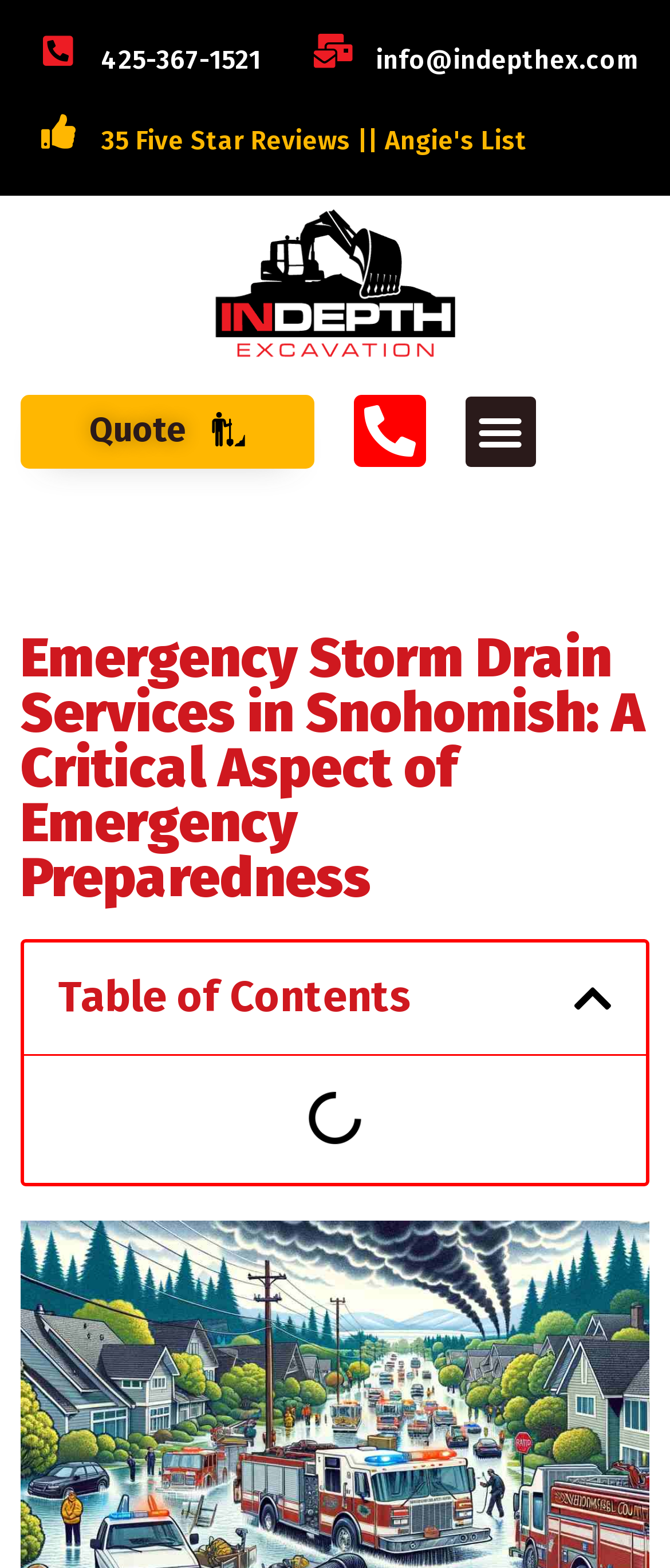Please provide a one-word or phrase answer to the question: 
What is the phone number to contact?

425-367-1521